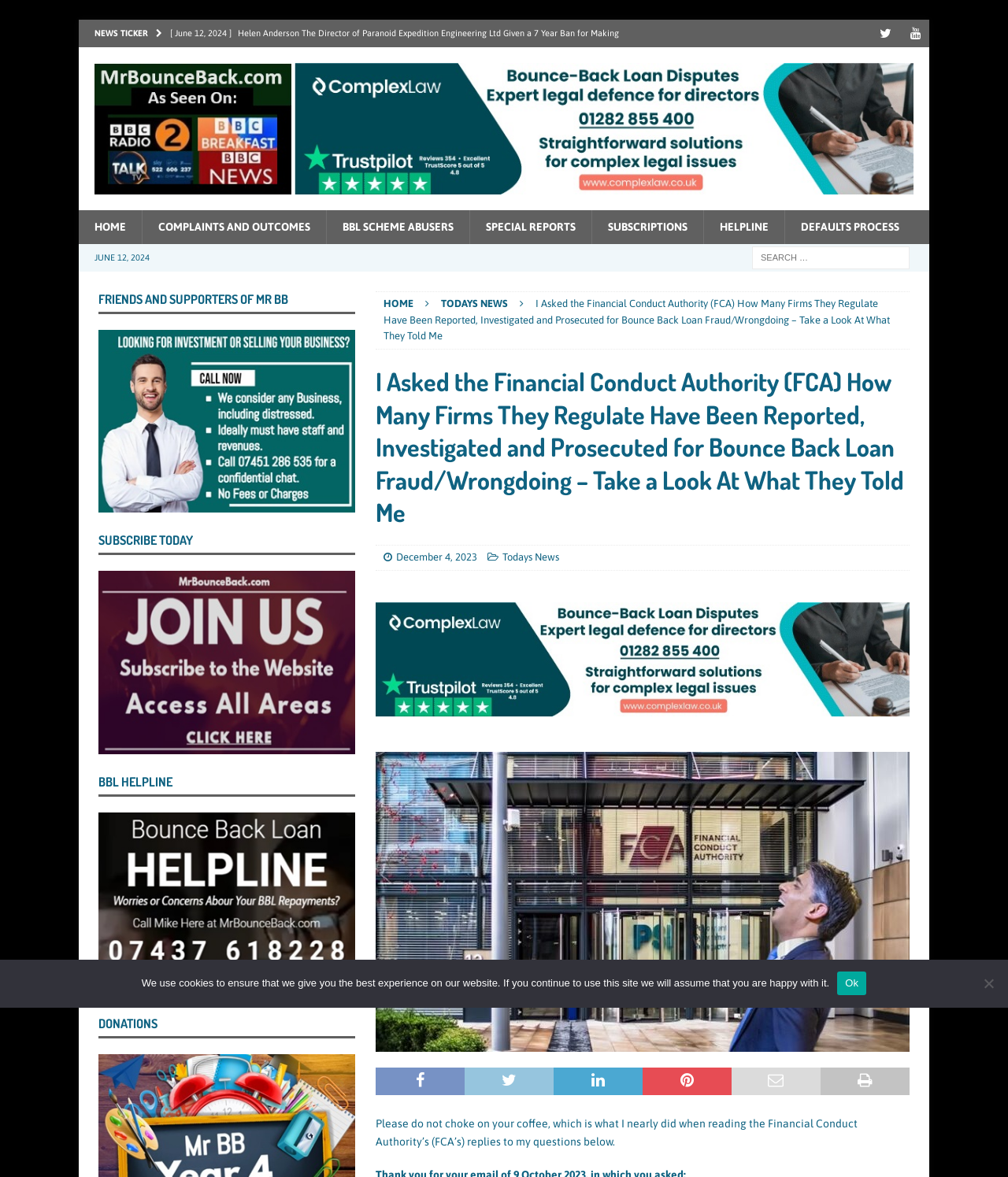Find the bounding box coordinates of the element I should click to carry out the following instruction: "Go to the HOME page".

[0.078, 0.179, 0.141, 0.207]